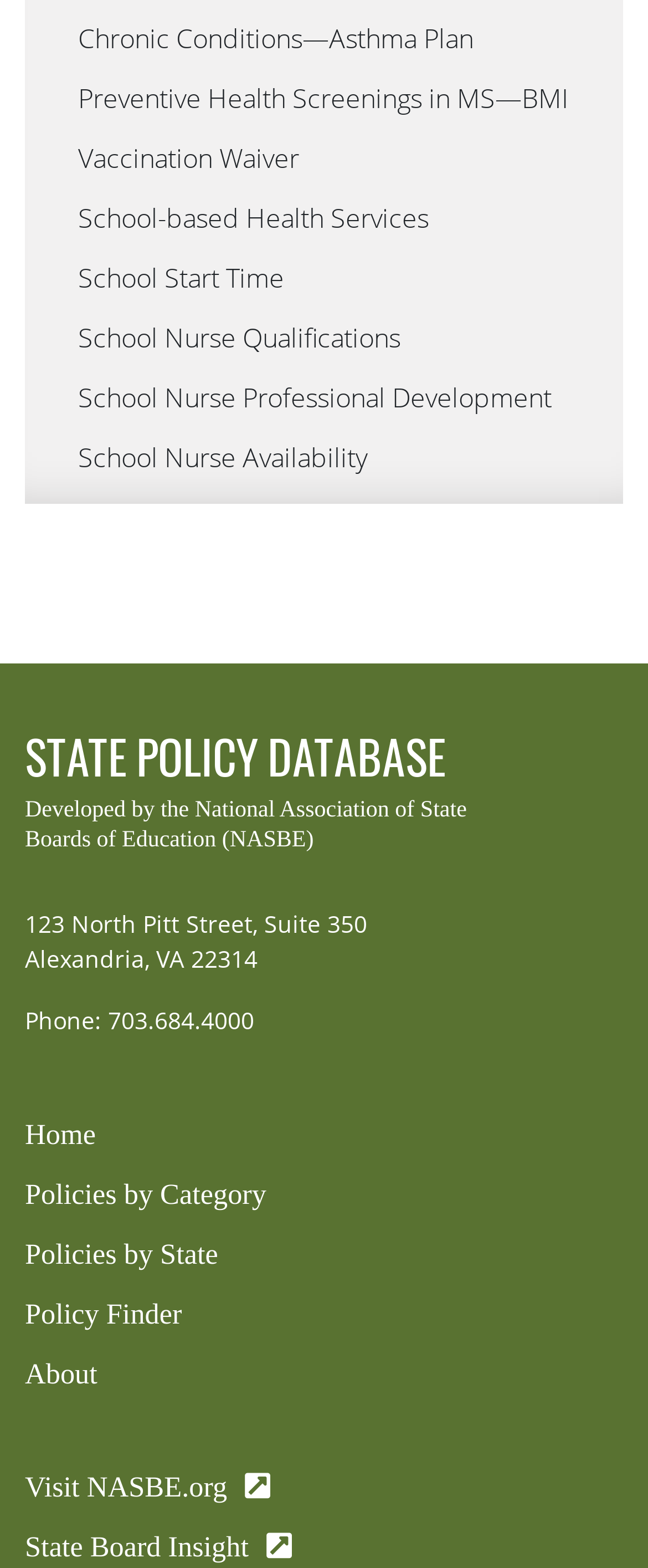Please locate the bounding box coordinates of the element that should be clicked to achieve the given instruction: "Expand or collapse the navigation".

None